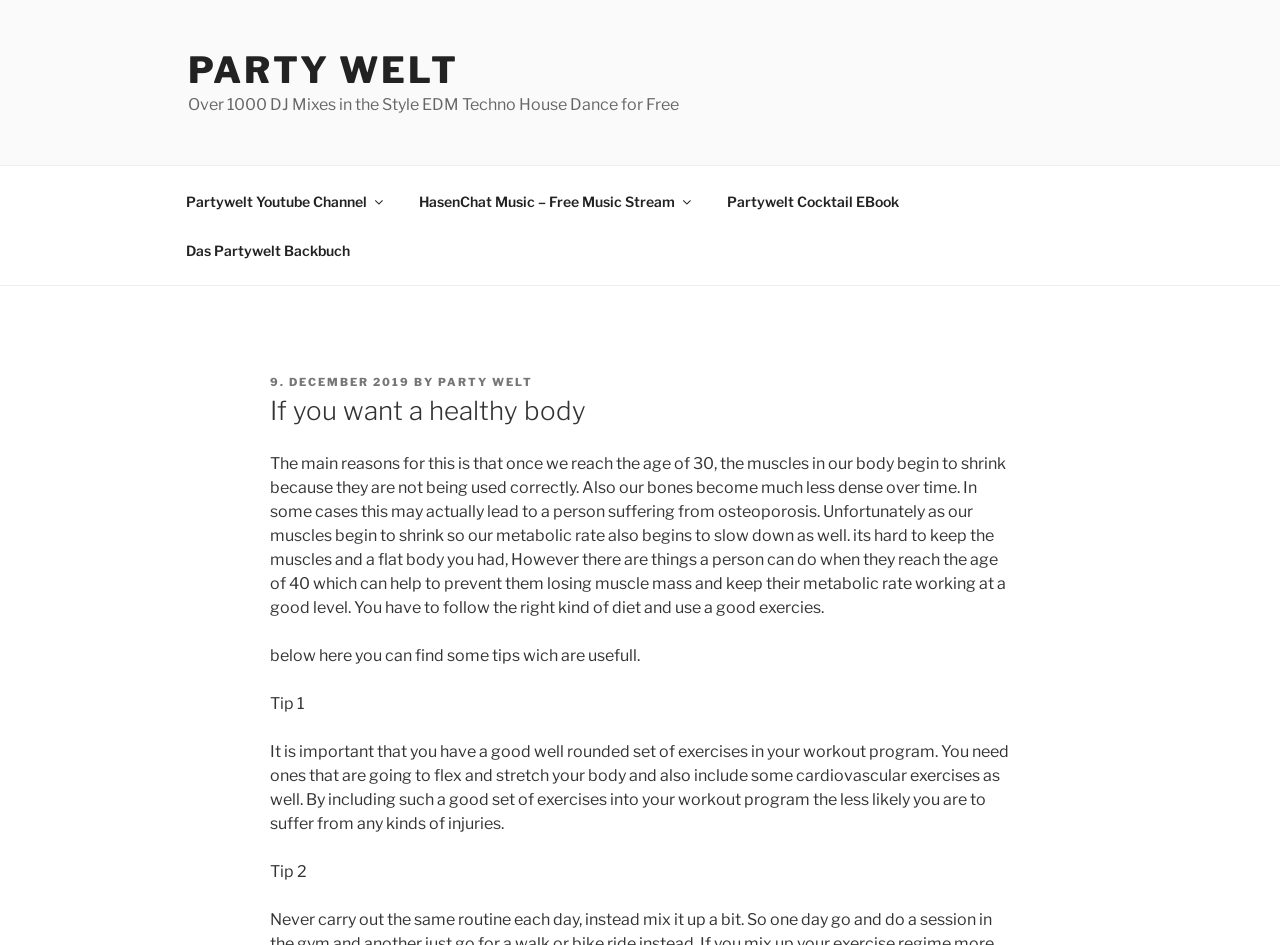Mark the bounding box of the element that matches the following description: "Partywelt Cocktail EBook".

[0.554, 0.187, 0.716, 0.239]